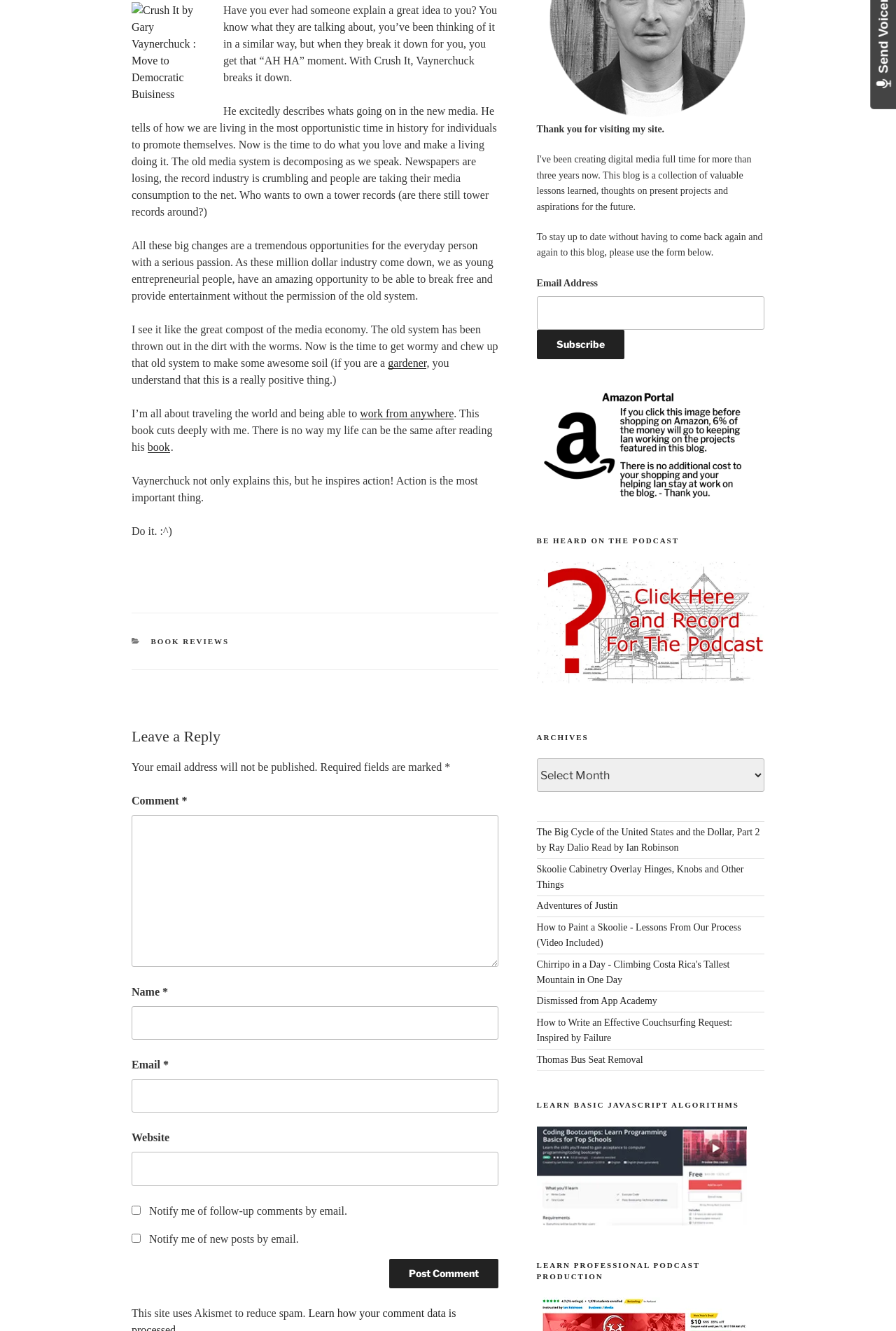For the following element description, predict the bounding box coordinates in the format (top-left x, top-left y, bottom-right x, bottom-right y). All values should be floating point numbers between 0 and 1. Description: name="subscribe" value="Subscribe"

[0.599, 0.248, 0.697, 0.27]